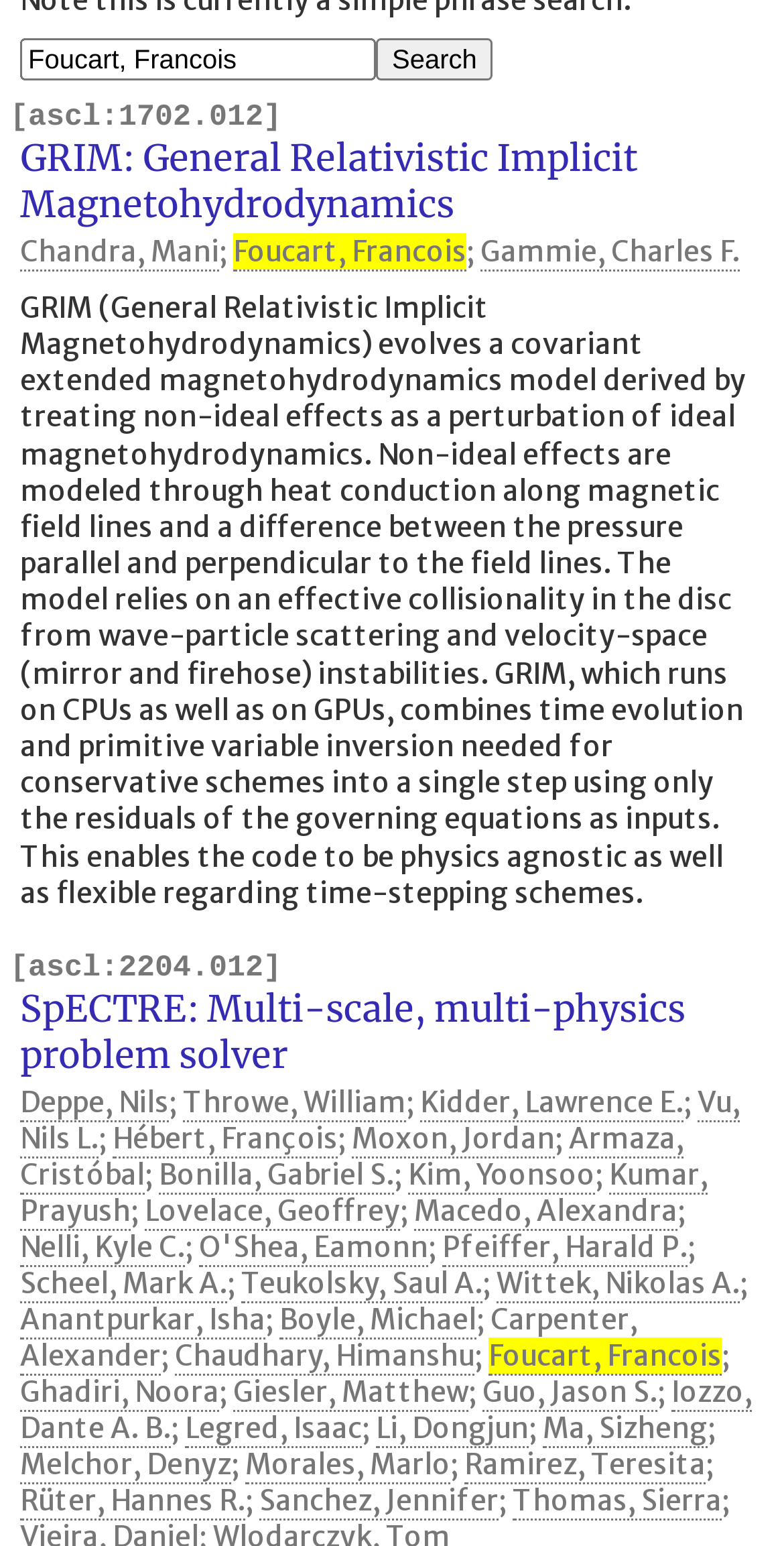Identify the bounding box of the UI component described as: "Giesler, Matthew".

[0.297, 0.891, 0.597, 0.916]